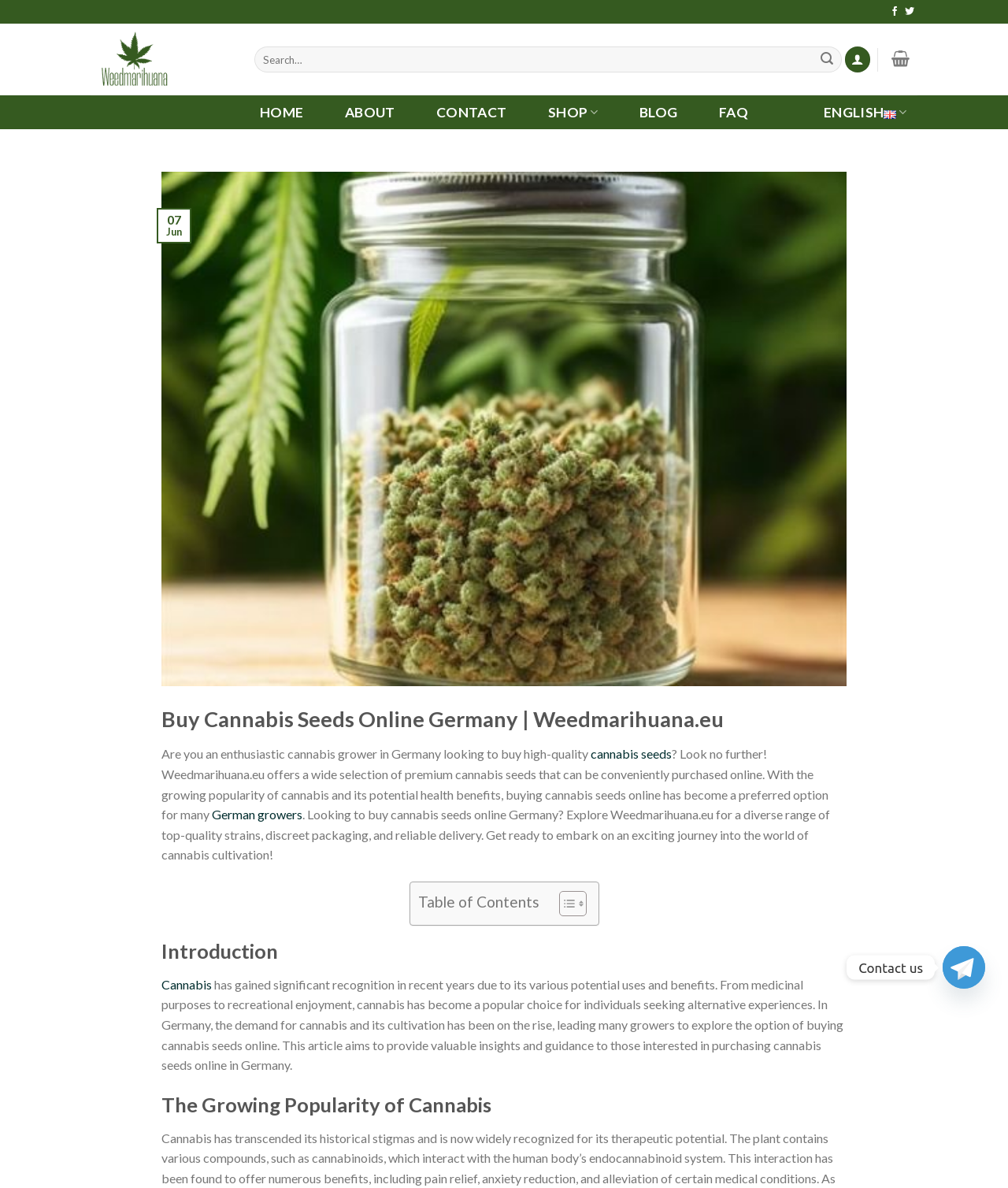Determine the coordinates of the bounding box that should be clicked to complete the instruction: "Contact us". The coordinates should be represented by four float numbers between 0 and 1: [left, top, right, bottom].

[0.852, 0.808, 0.916, 0.821]